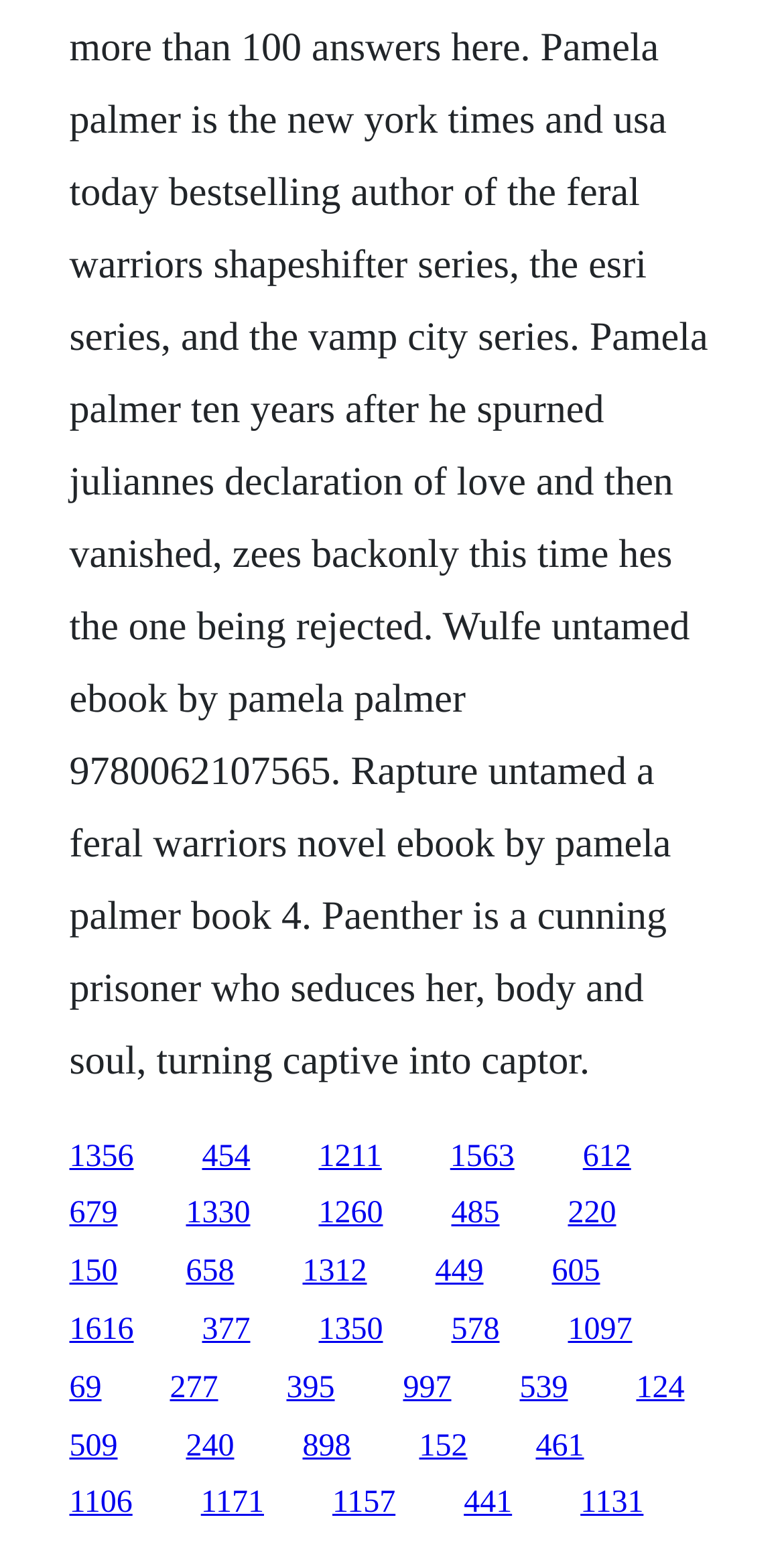How many rows of links are there on this webpage?
Refer to the image and respond with a one-word or short-phrase answer.

5